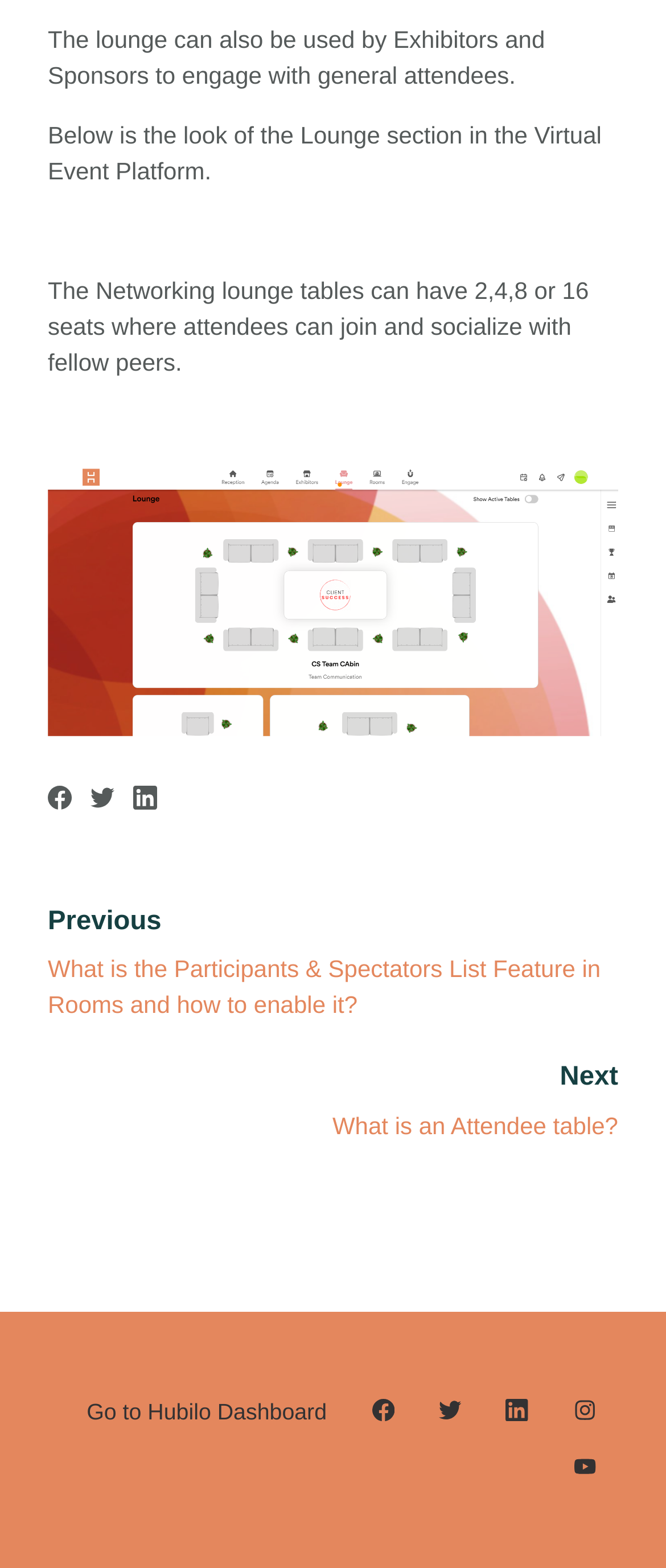Identify the bounding box coordinates of the region that should be clicked to execute the following instruction: "Share this page on Twitter".

[0.136, 0.502, 0.172, 0.519]